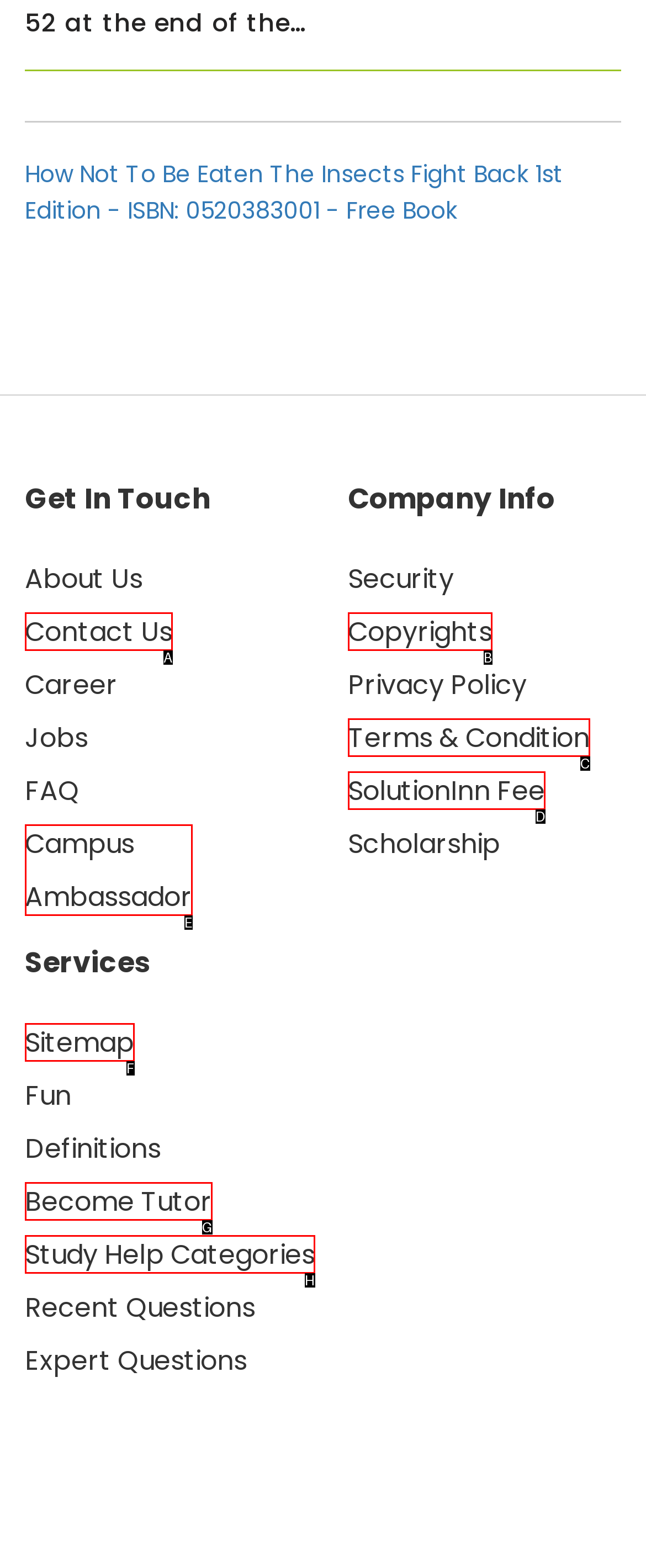Determine which HTML element matches the given description: Campus Ambassador. Provide the corresponding option's letter directly.

E